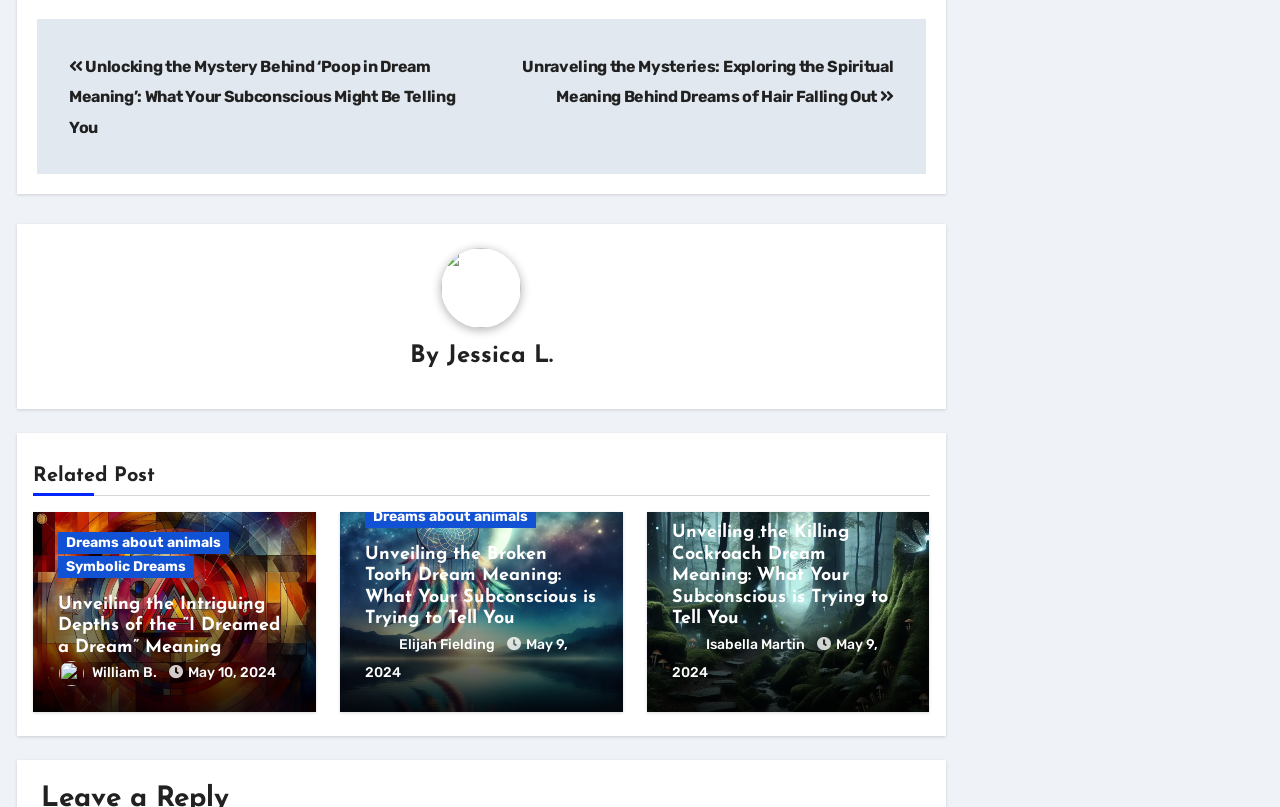Specify the bounding box coordinates for the region that must be clicked to perform the given instruction: "Read the post about unveiling the intriguing depths of the 'I dreamed a dream' meaning".

[0.045, 0.737, 0.219, 0.814]